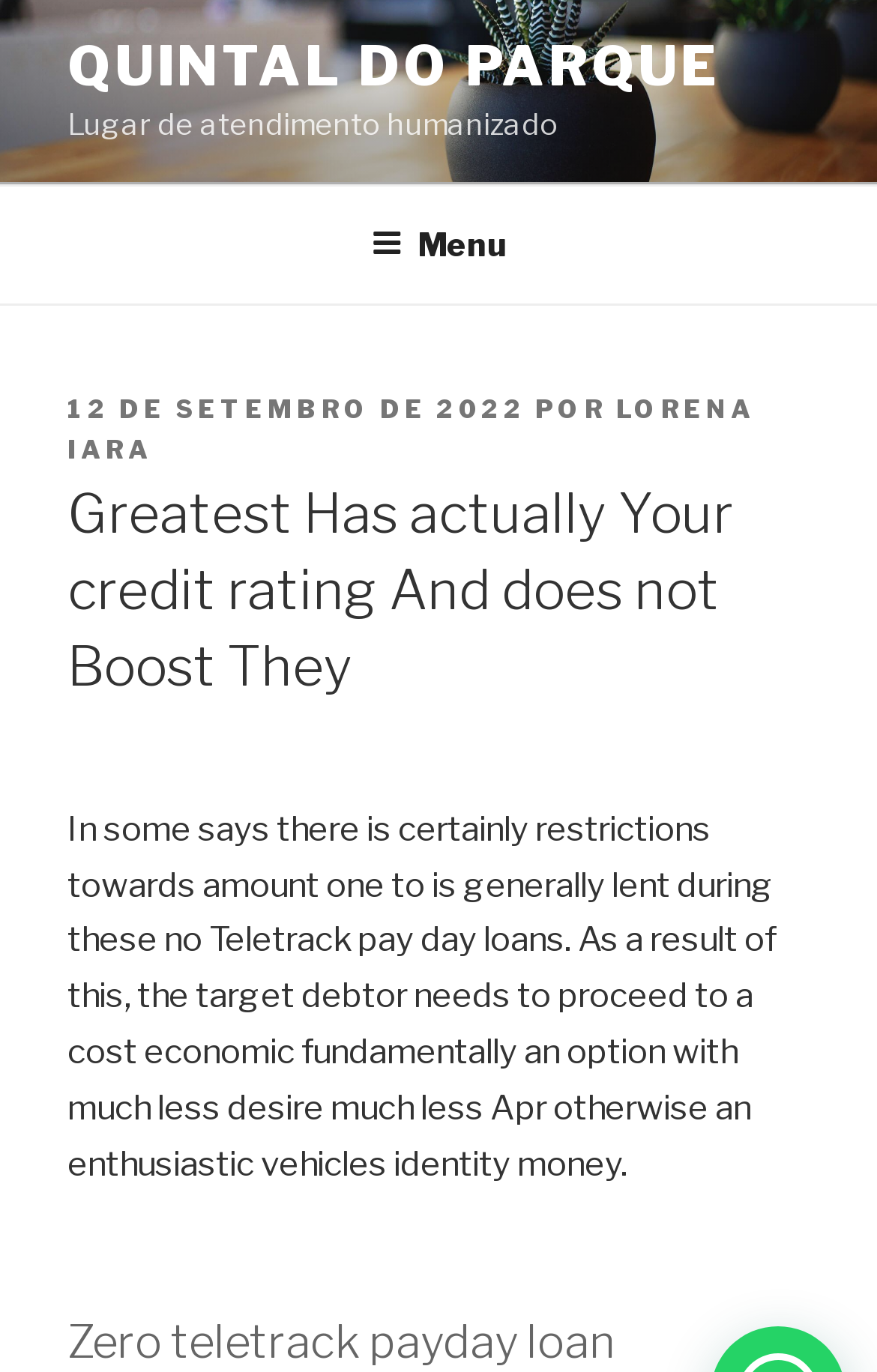What is the topic of the article?
Respond to the question with a well-detailed and thorough answer.

The topic of the article is related to credit rating, as mentioned in the heading 'Greatest Has actually Your credit rating And does not Boost They'.